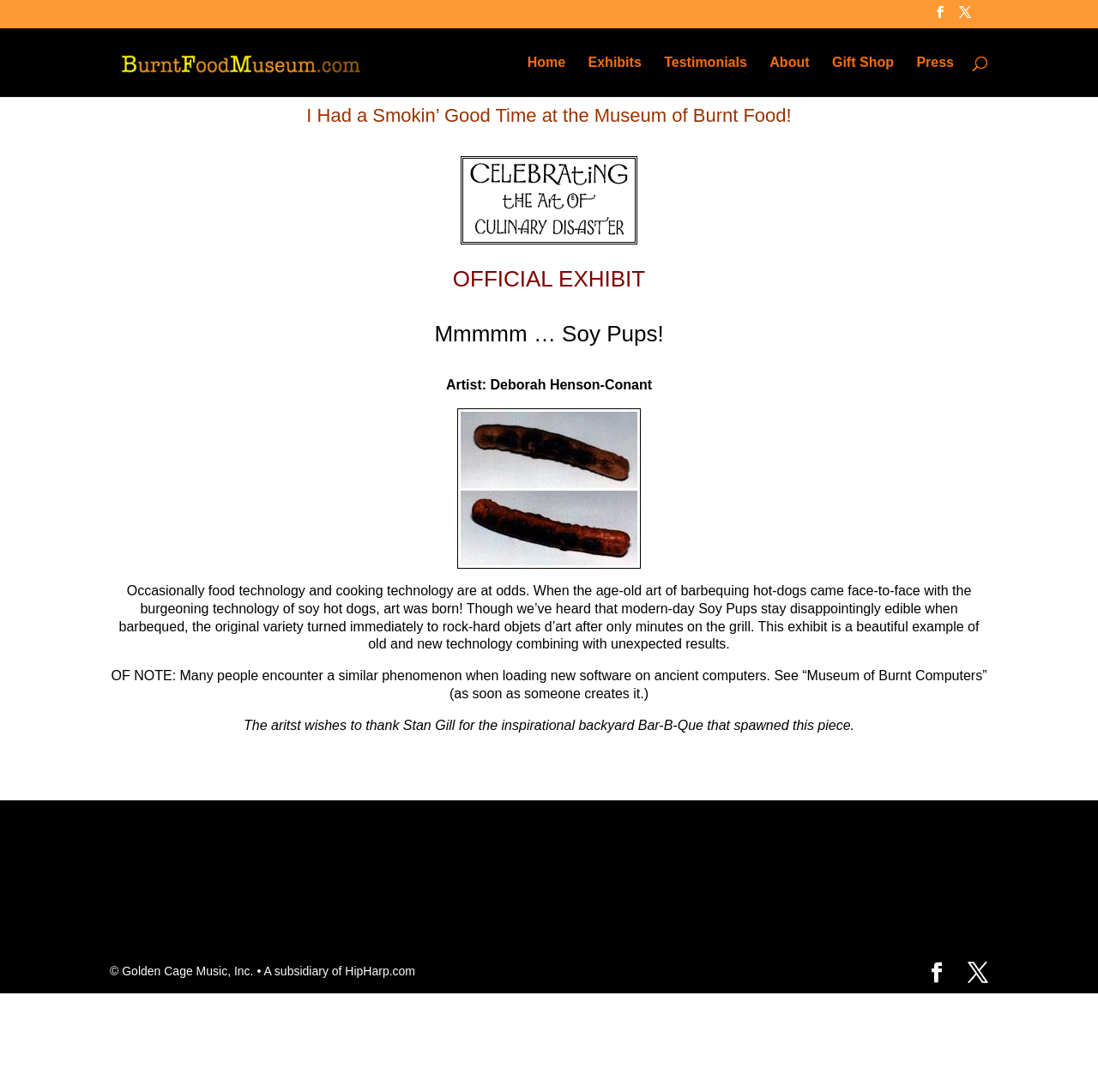Extract the bounding box of the UI element described as: "name="s" placeholder="Search …" title="Search for:"".

[0.157, 0.025, 0.877, 0.027]